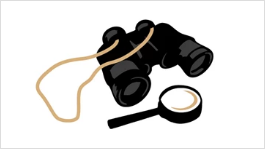Give a one-word or short phrase answer to this question: 
What is the theme of the visual?

Study guidance and course selection